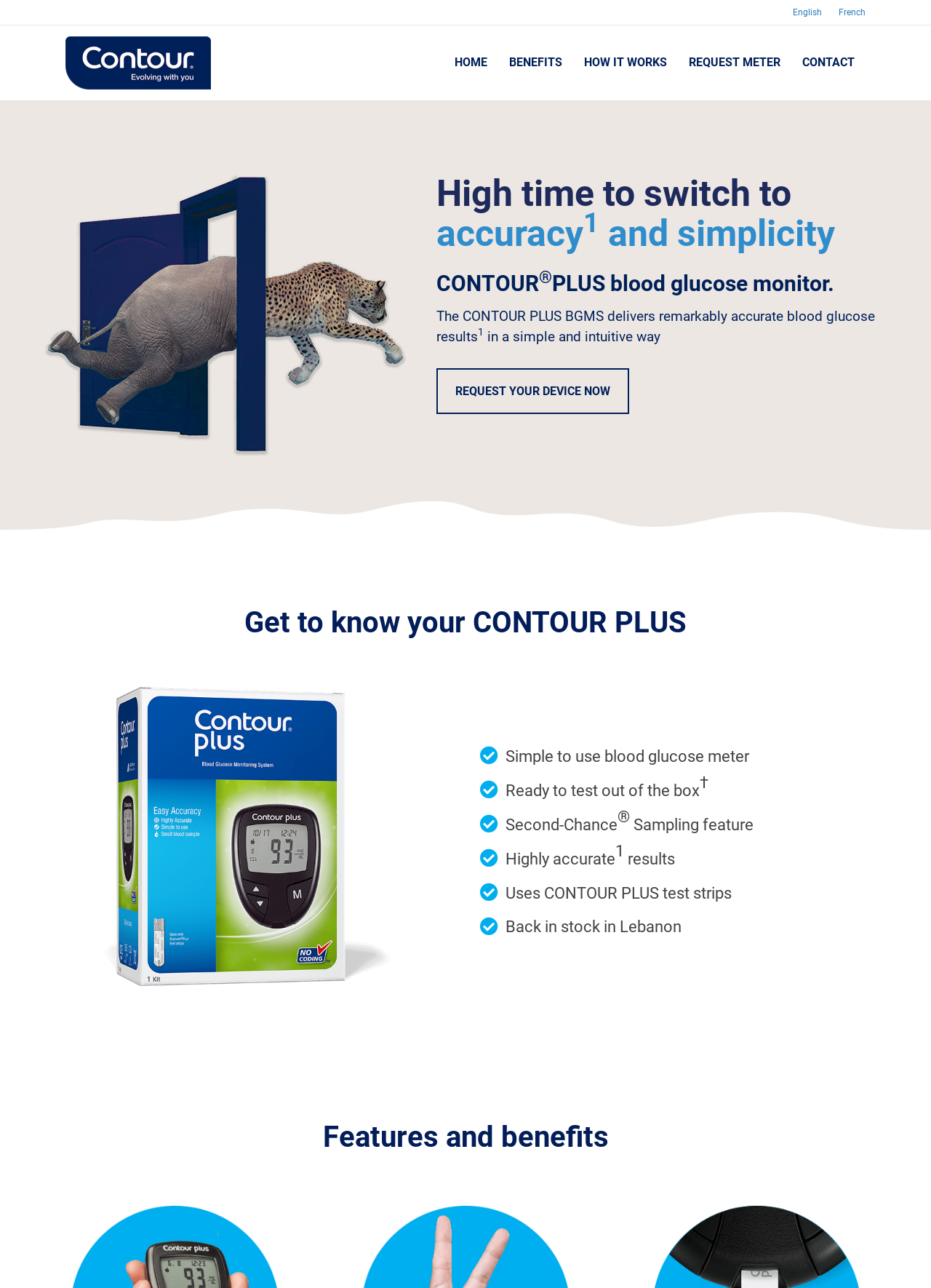What is the purpose of the CONTOUR PLUS meter?
Provide a thorough and detailed answer to the question.

The purpose of the CONTOUR PLUS meter is to deliver accurate blood glucose results, as mentioned in the StaticText 'The CONTOUR PLUS BGMS delivers remarkably accurate blood glucose results'.